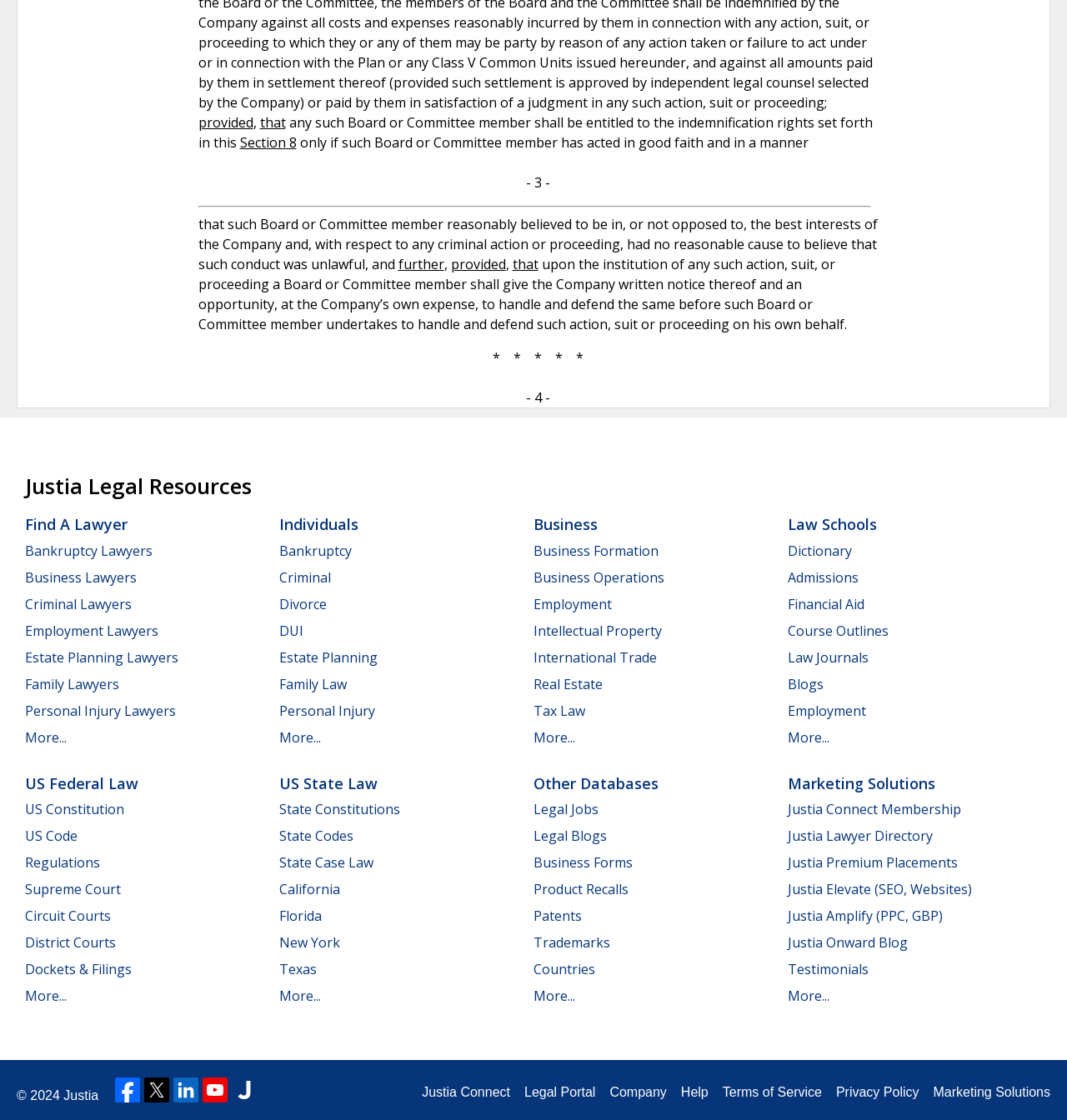Please provide the bounding box coordinates for the element that needs to be clicked to perform the instruction: "Explore US Federal Law". The coordinates must consist of four float numbers between 0 and 1, formatted as [left, top, right, bottom].

[0.023, 0.69, 0.13, 0.708]